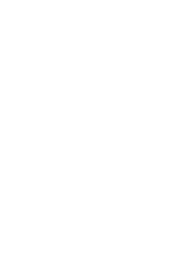Carefully examine the image and provide an in-depth answer to the question: What type of content is featured in the image?

The image features celebrity footwear because the caption mentions a 'guessing game or quiz about celebrity footwear', suggesting that the image is related to shoes worn by famous individuals.